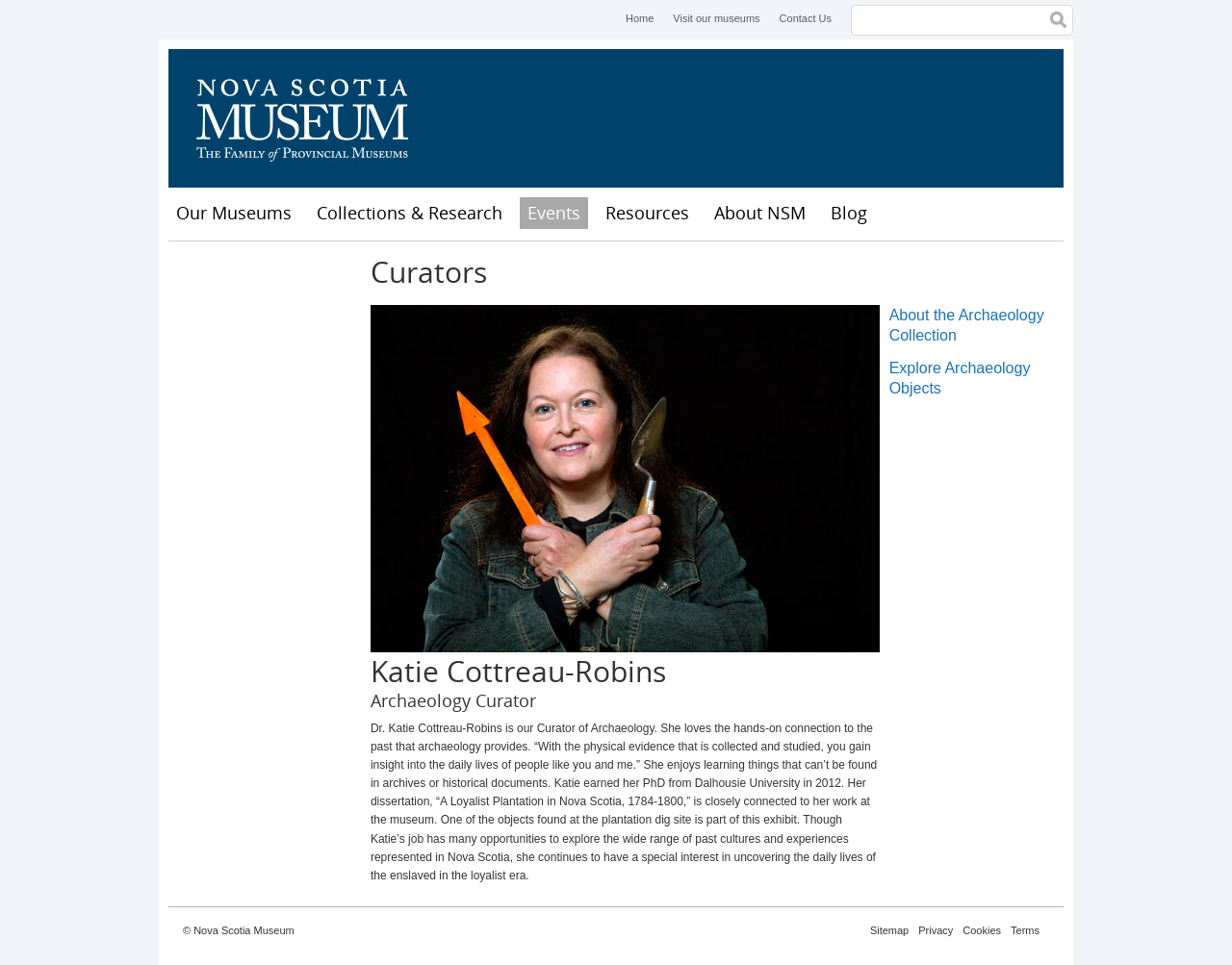Please find the bounding box for the UI element described by: "Resources".

[0.485, 0.204, 0.566, 0.237]